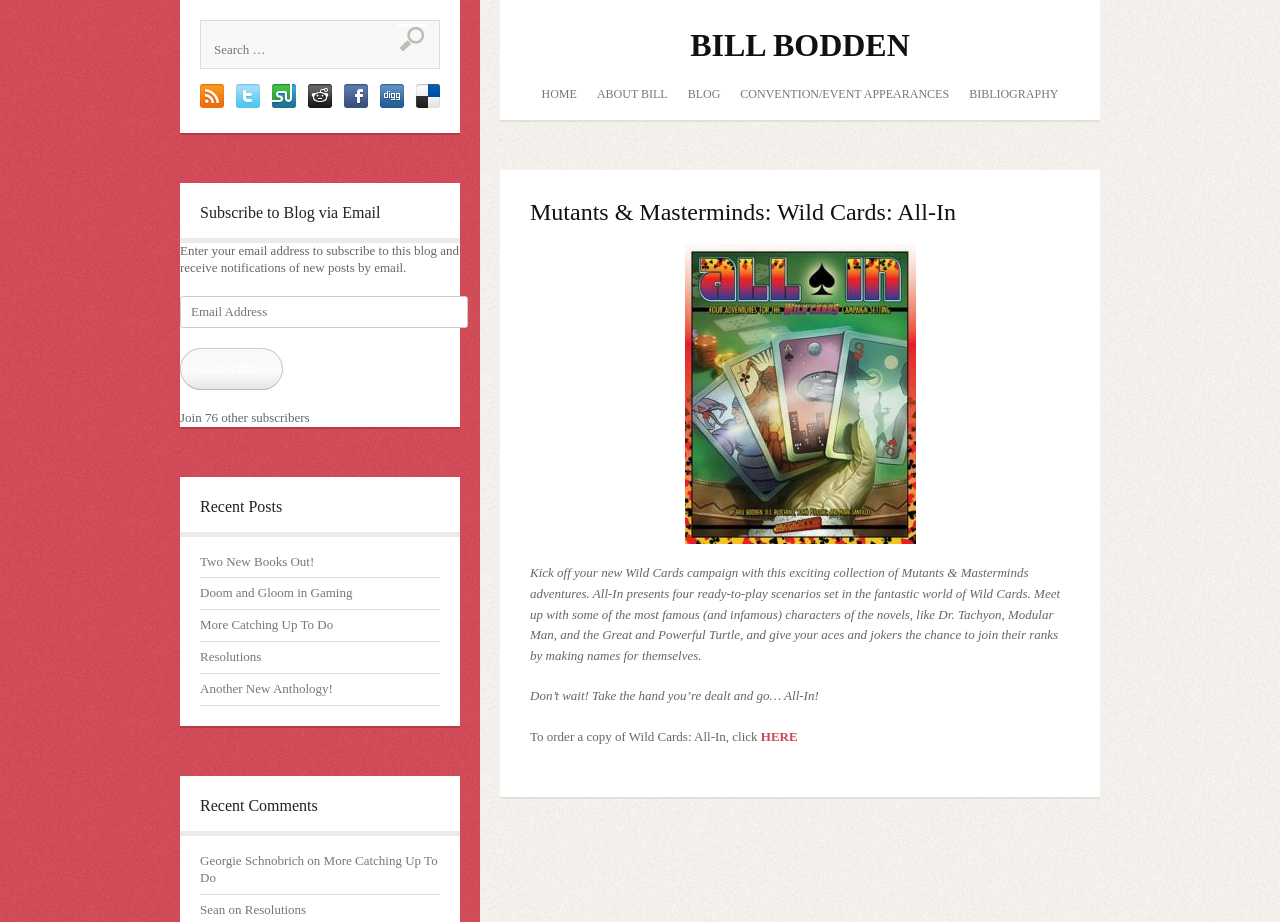Identify the bounding box coordinates of the section that should be clicked to achieve the task described: "Order a copy of Wild Cards: All-In".

[0.594, 0.79, 0.623, 0.807]